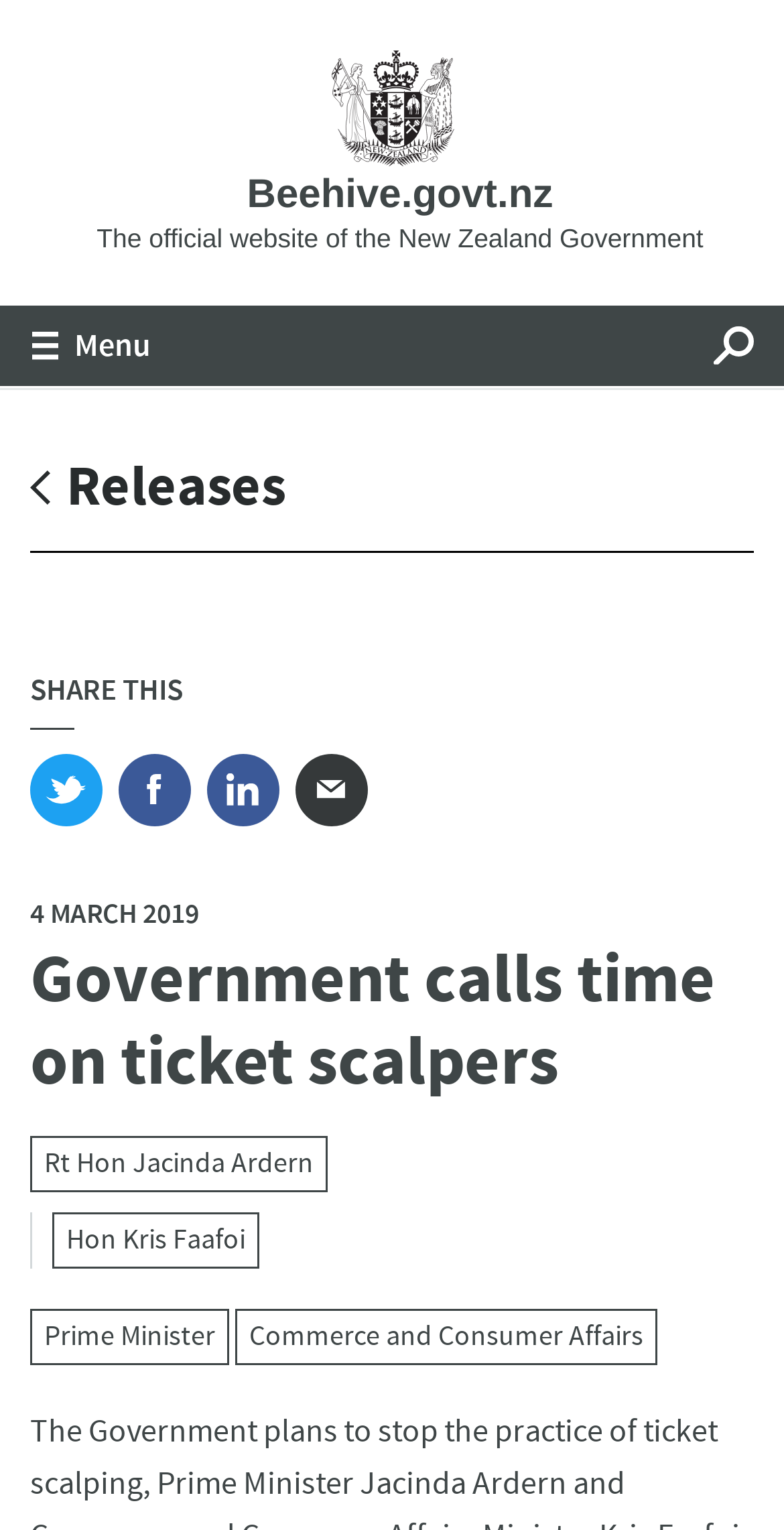Could you highlight the region that needs to be clicked to execute the instruction: "Go to the 'Home' page"?

[0.038, 0.033, 0.962, 0.166]